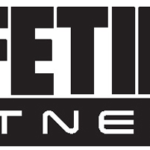Respond to the question below with a single word or phrase:
What services does LifeTime Fitness offer?

Gym facilities, group classes, and personal training